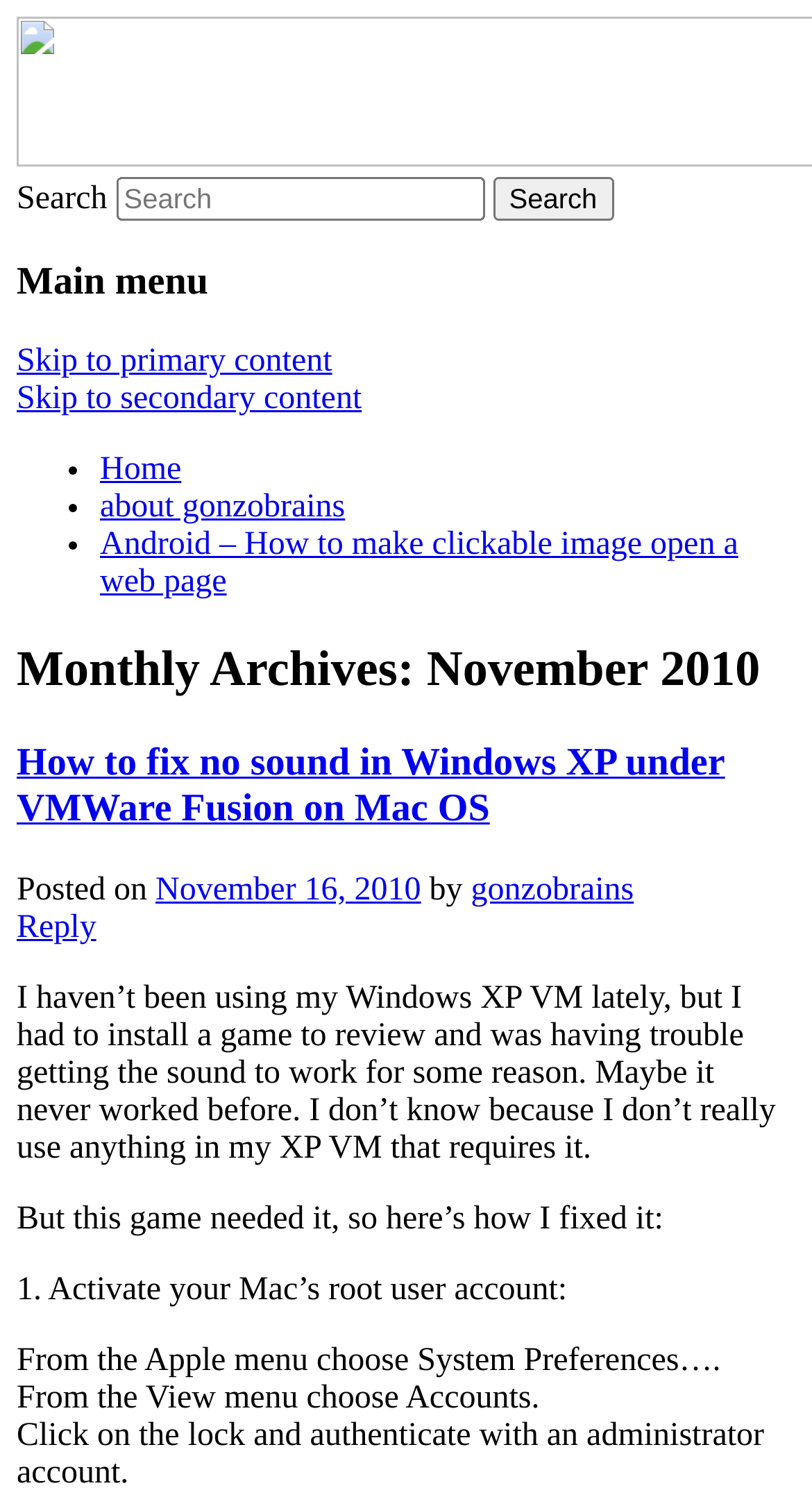Answer the question below in one word or phrase:
Who is the author of the first article?

gonzobrains